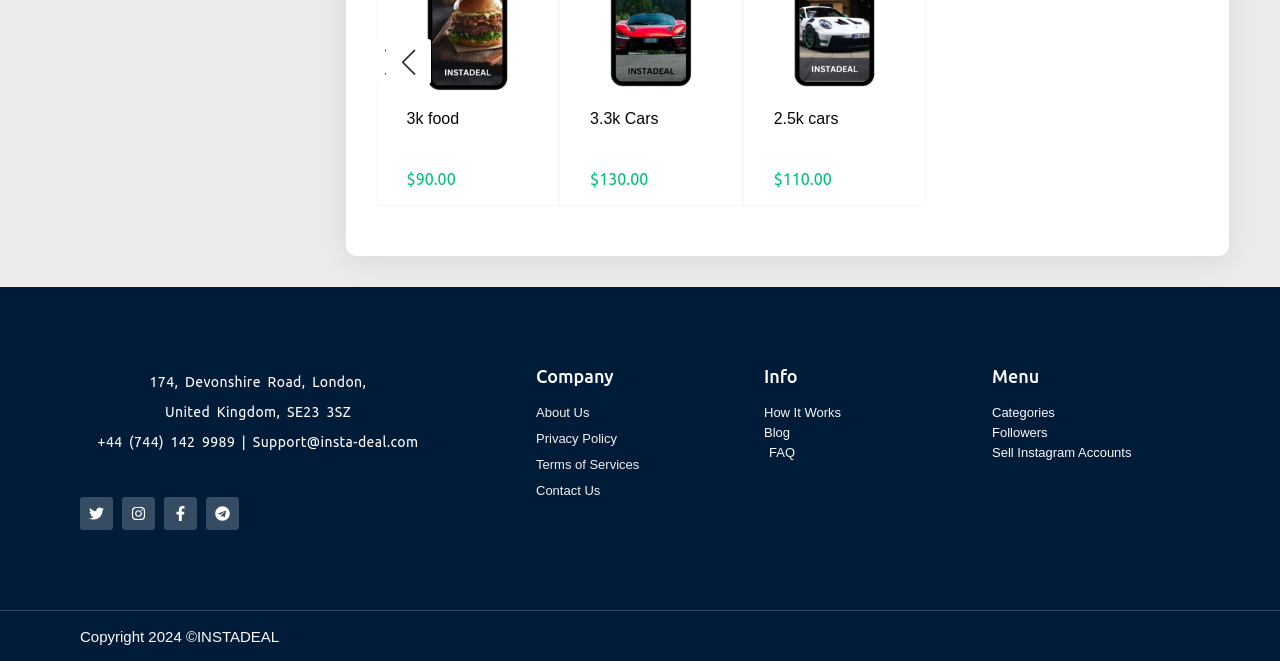Could you indicate the bounding box coordinates of the region to click in order to complete this instruction: "Contact Us".

[0.419, 0.731, 0.581, 0.754]